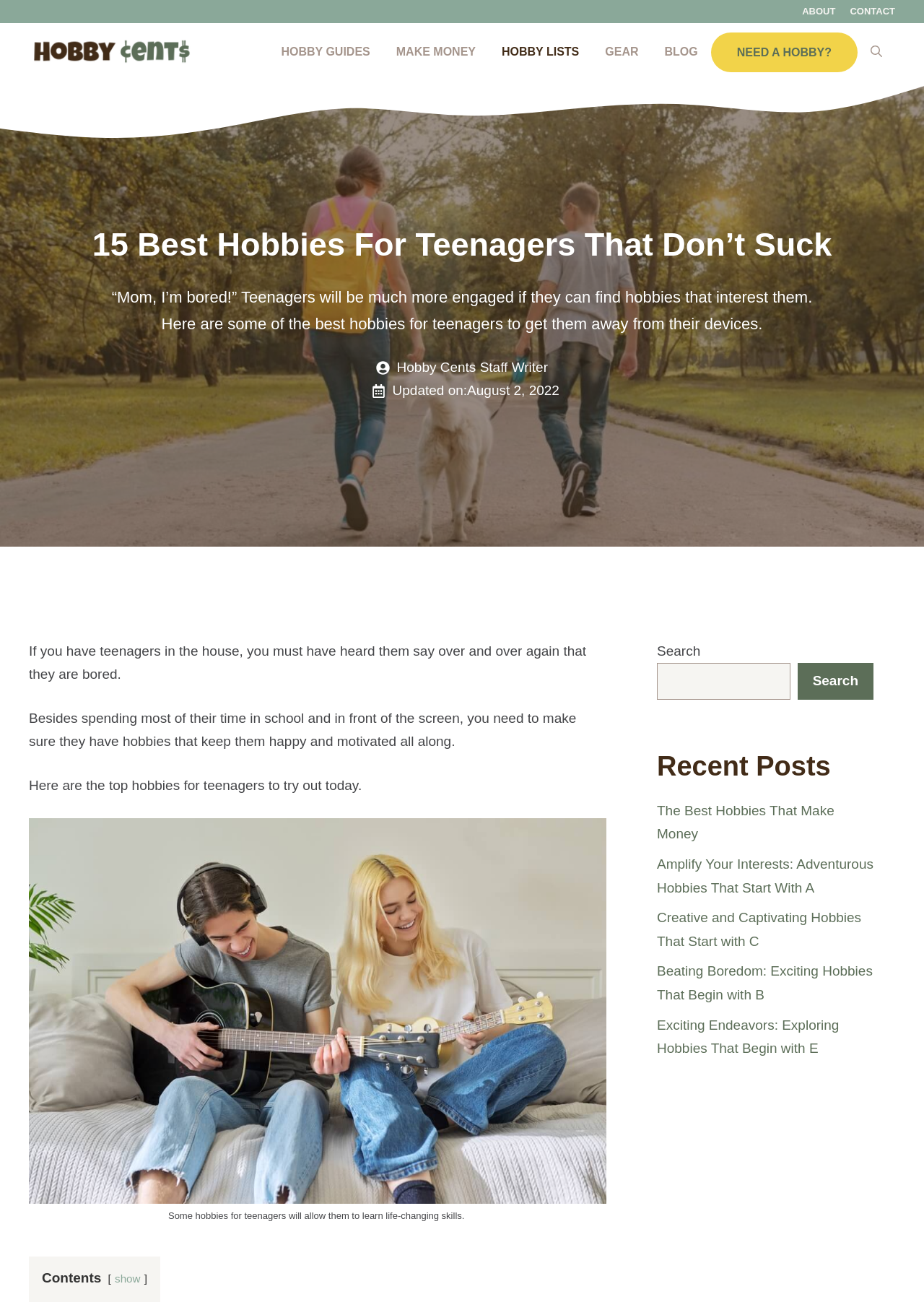Determine the bounding box coordinates of the clickable region to carry out the instruction: "Open the 'HOBBY GUIDES' page".

[0.29, 0.023, 0.415, 0.057]